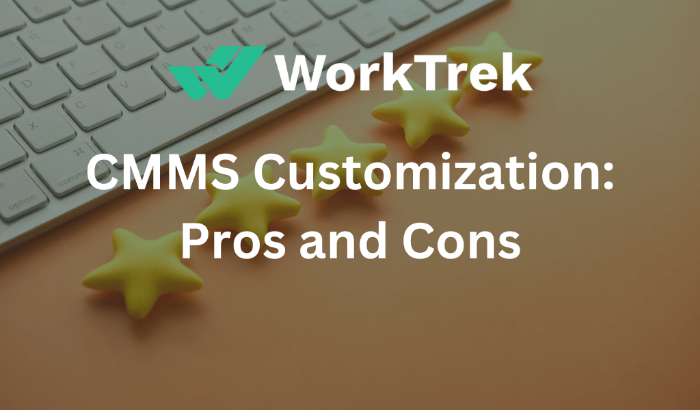Give a succinct answer to this question in a single word or phrase: 
What is the brand's commitment symbolized by the logo?

Enhancing workplace efficiency